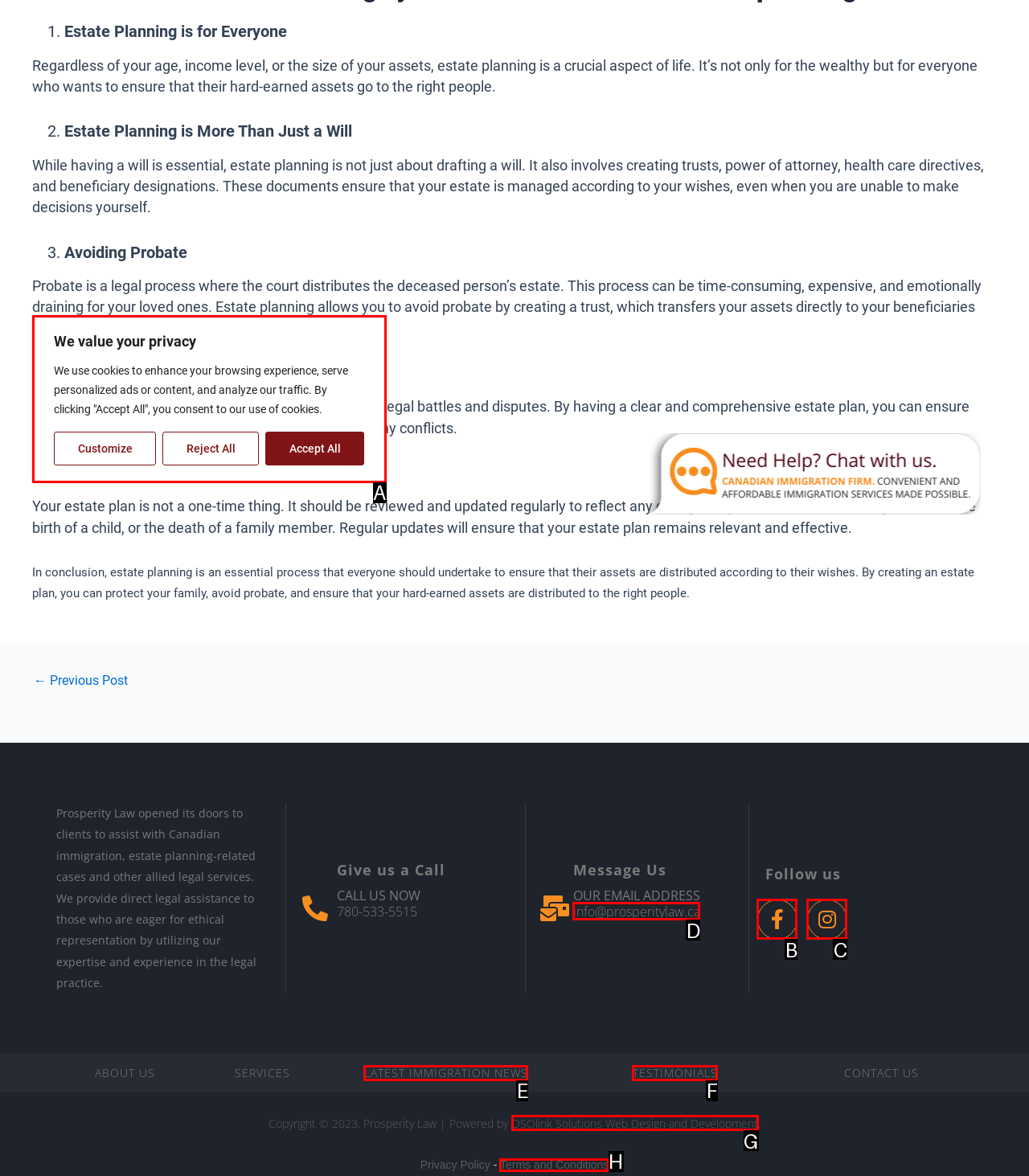Identify the matching UI element based on the description: TESTIMONIALS
Reply with the letter from the available choices.

F